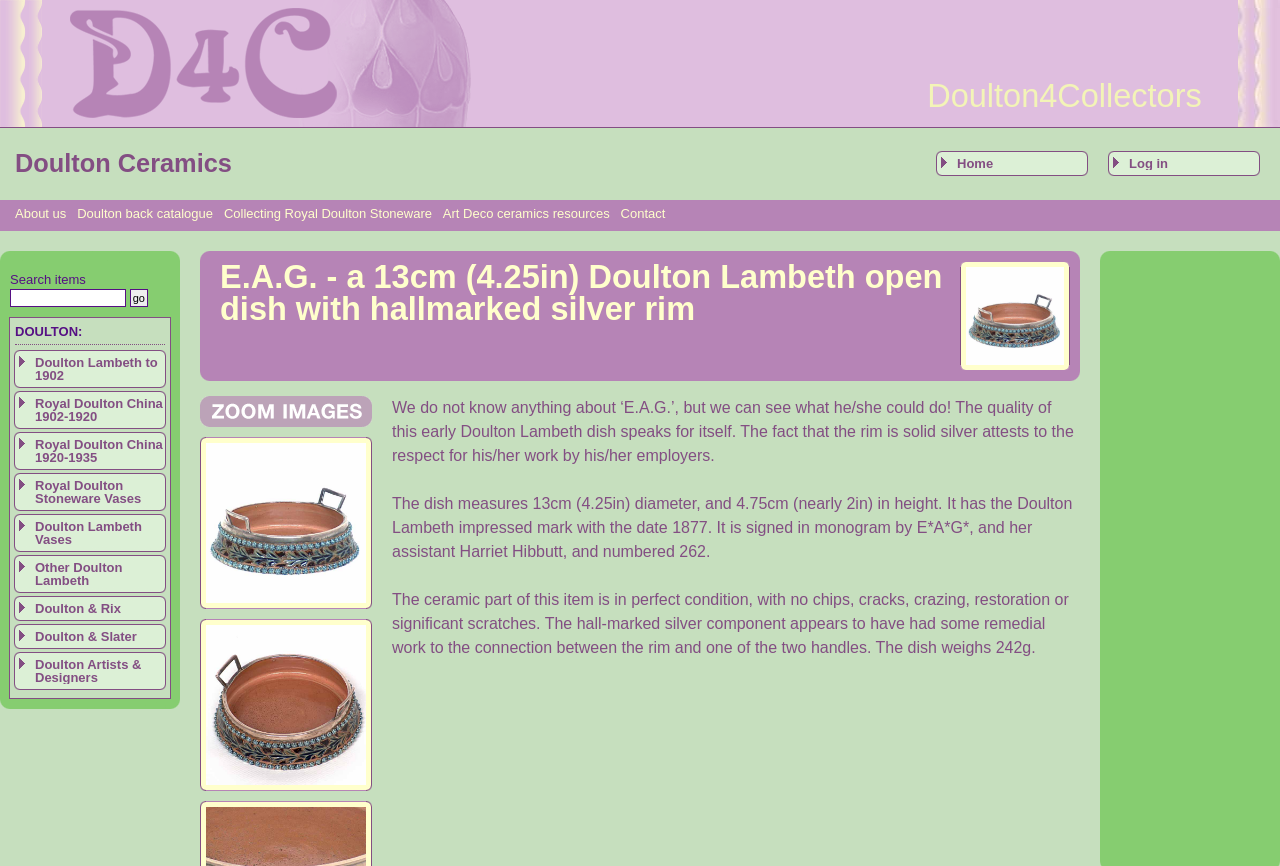Can you find the bounding box coordinates of the area I should click to execute the following instruction: "Click the 'Home' link"?

[0.731, 0.175, 0.85, 0.204]